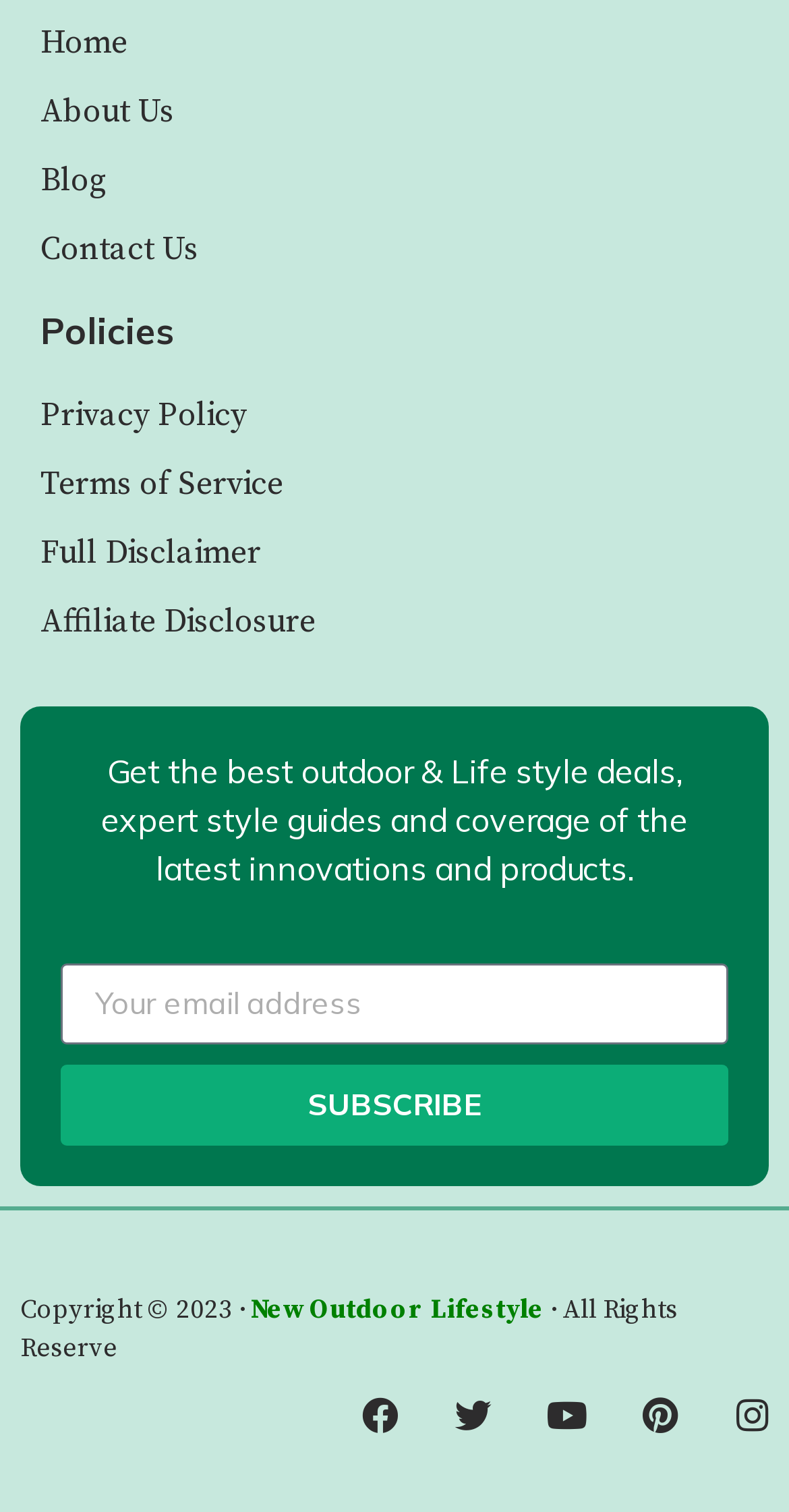Provide the bounding box coordinates for the UI element described in this sentence: "About Us". The coordinates should be four float values between 0 and 1, i.e., [left, top, right, bottom].

[0.051, 0.058, 0.949, 0.09]